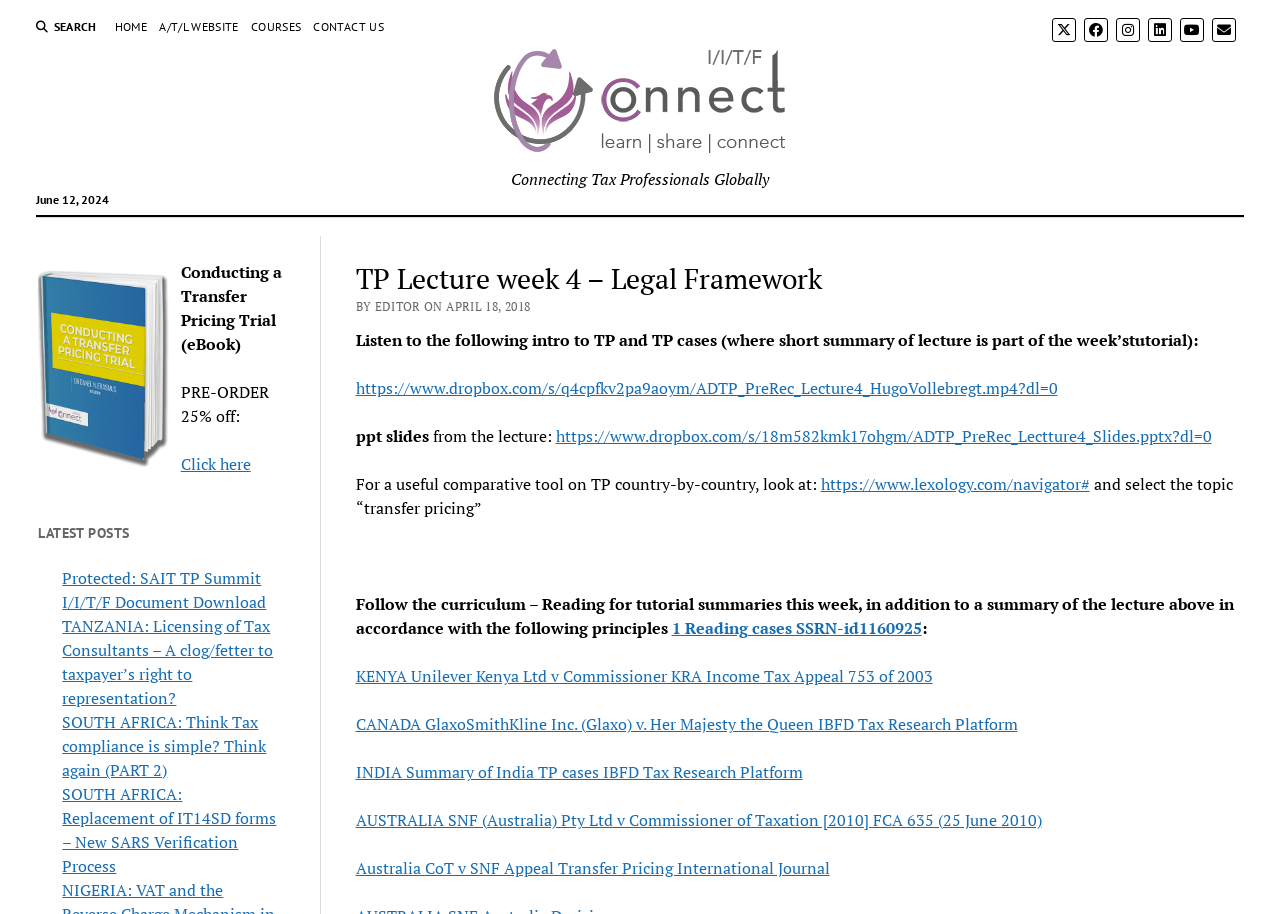Please find the bounding box coordinates of the clickable region needed to complete the following instruction: "Search for something". The bounding box coordinates must consist of four float numbers between 0 and 1, i.e., [left, top, right, bottom].

[0.028, 0.02, 0.076, 0.039]